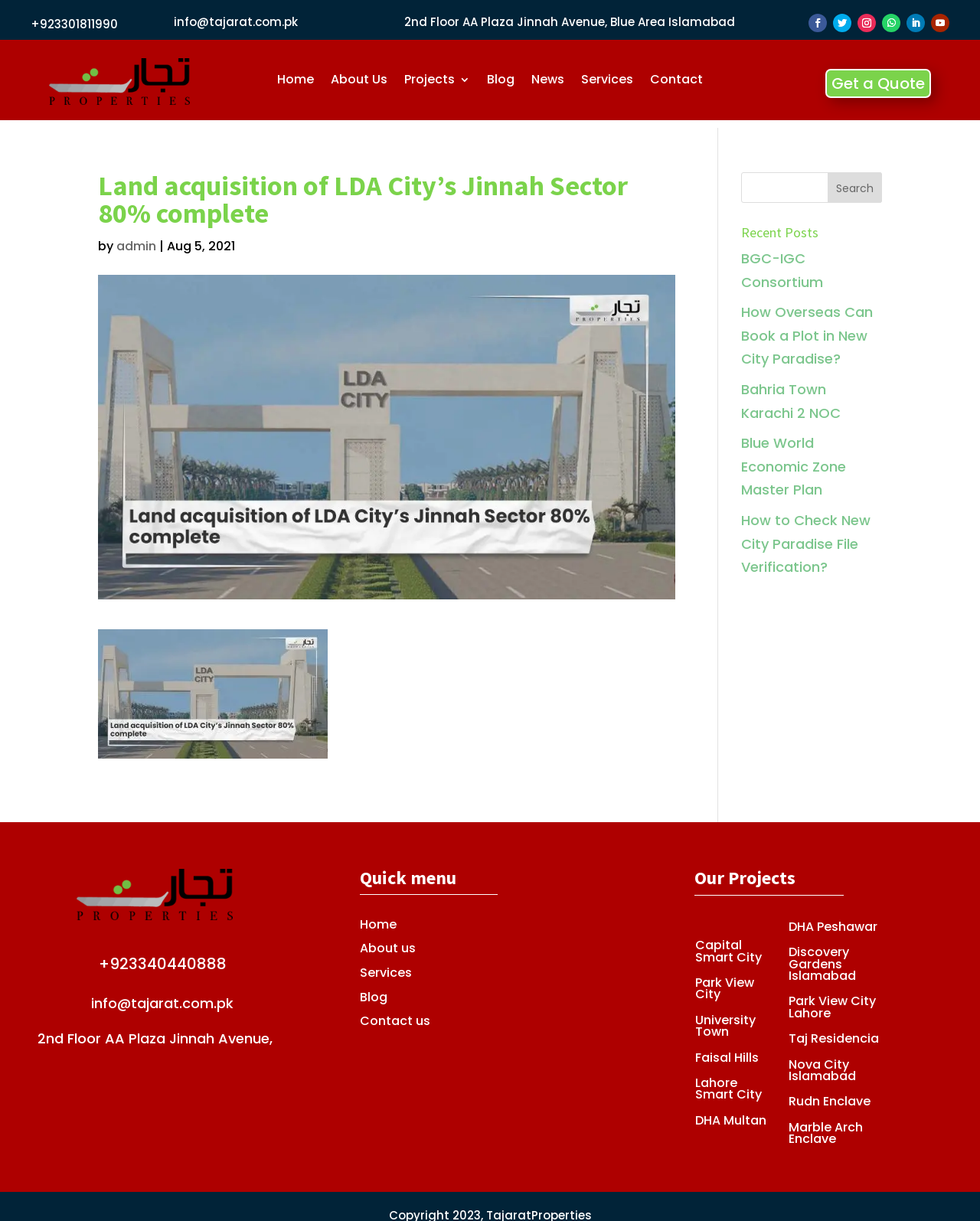What is the name of the author of the latest article?
Observe the image and answer the question with a one-word or short phrase response.

admin